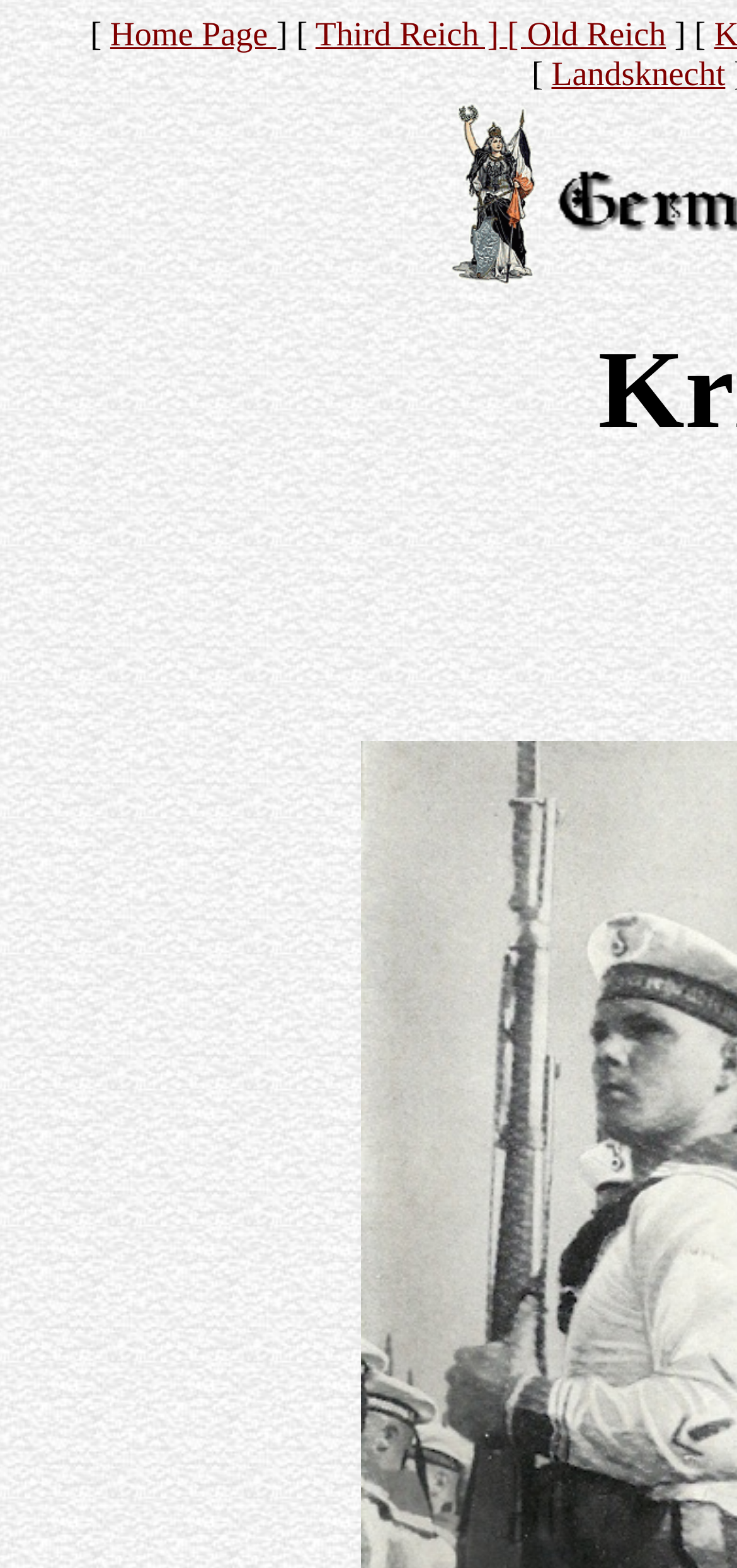Identify the bounding box for the given UI element using the description provided. Coordinates should be in the format (top-left x, top-left y, bottom-right x, bottom-right y) and must be between 0 and 1. Here is the description: Old Reich

[0.715, 0.01, 0.904, 0.034]